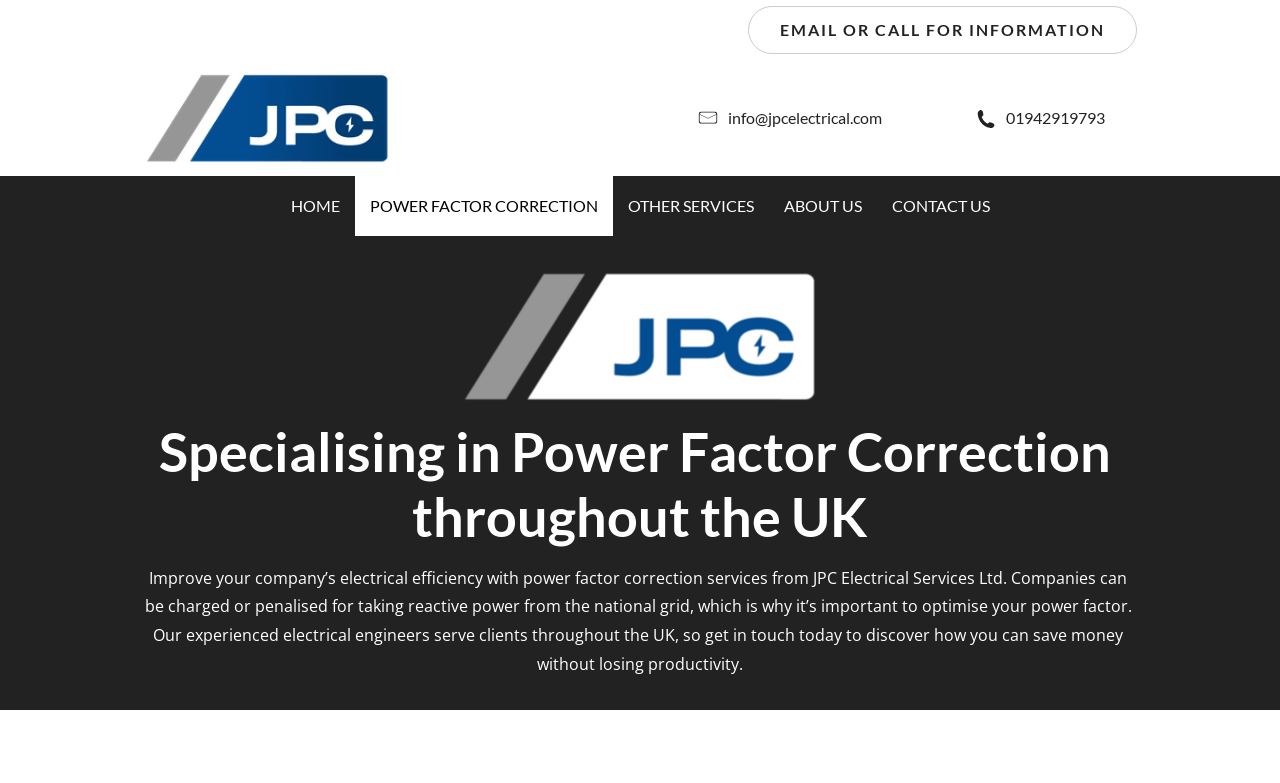Specify the bounding box coordinates of the element's region that should be clicked to achieve the following instruction: "Call for information". The bounding box coordinates consist of four float numbers between 0 and 1, in the format [left, top, right, bottom].

[0.738, 0.121, 0.888, 0.181]